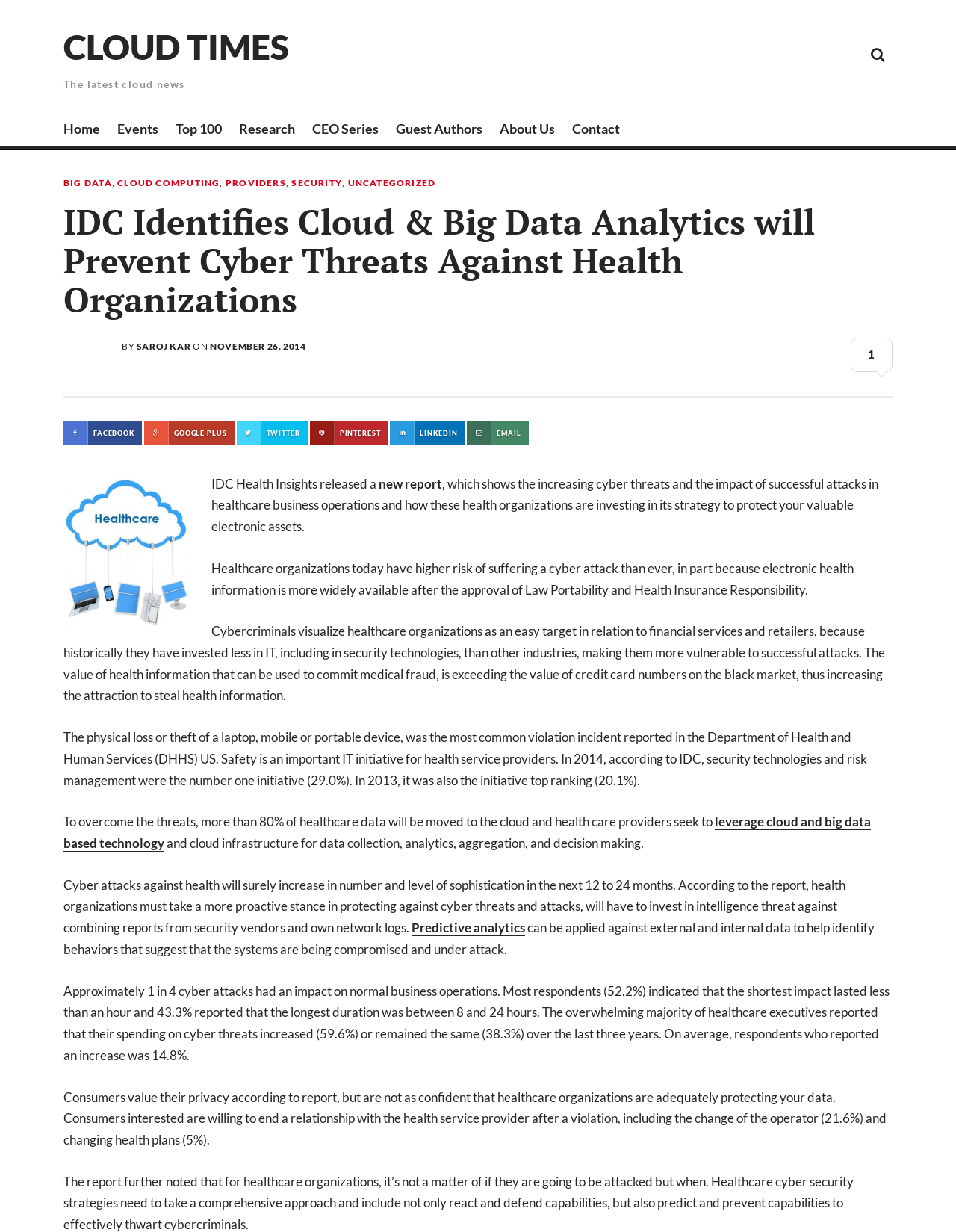What percentage of healthcare executives reported an increase in spending on cyber threats?
Refer to the image and give a detailed response to the question.

The percentage of healthcare executives who reported an increase in spending on cyber threats can be determined by reading the static text element which states that 'The overwhelming majority of healthcare executives reported that their spending on cyber threats increased (59.6%) or remained the same (38.3%) over the last three years.'